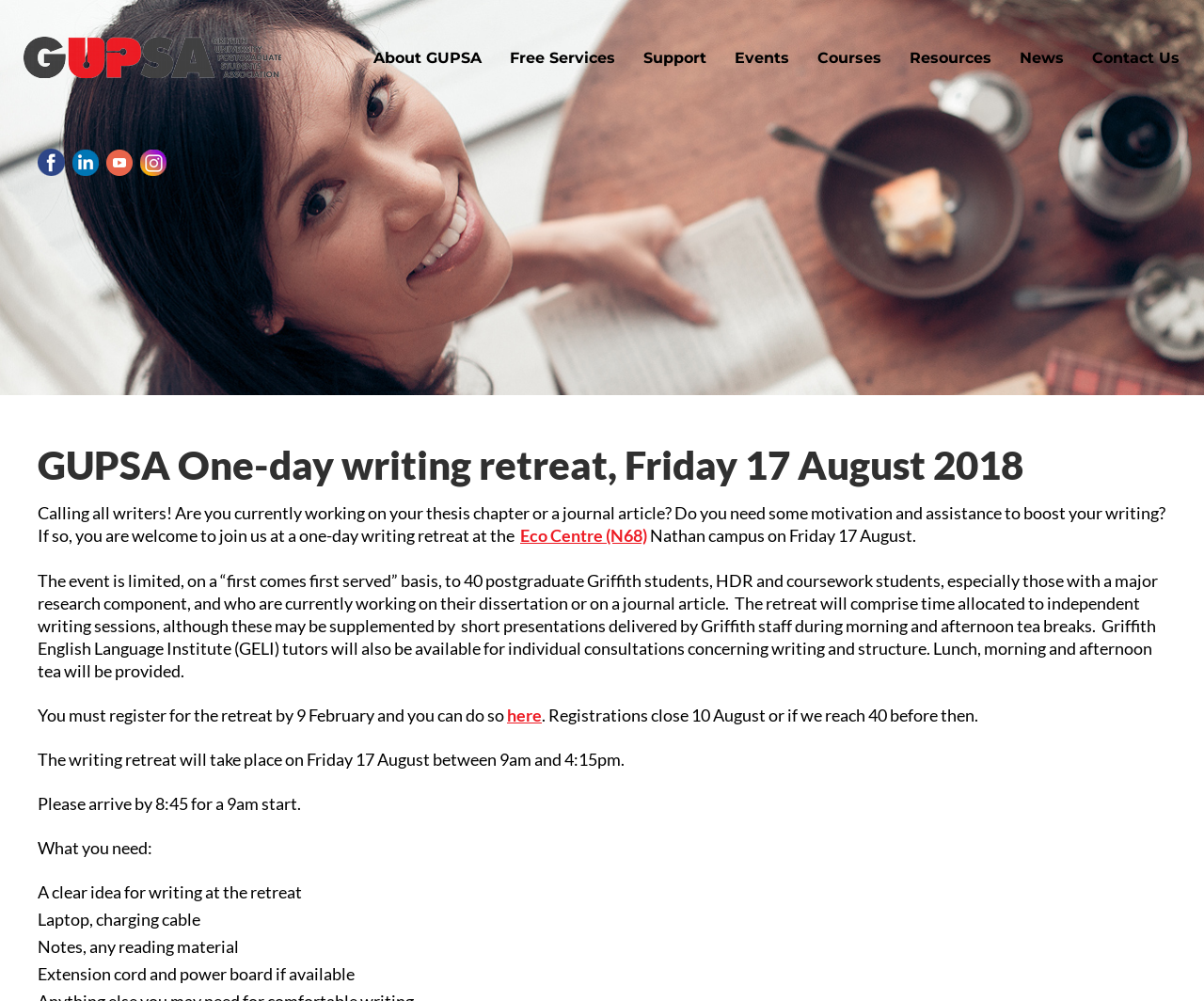Using the information in the image, give a comprehensive answer to the question: 
What is the purpose of the event?

Based on the webpage content, the event is a one-day writing retreat for postgraduate Griffith students, HDR and coursework students, especially those with a major research component, and who are currently working on their dissertation or on a journal article. The purpose is to provide motivation and assistance to boost their writing.